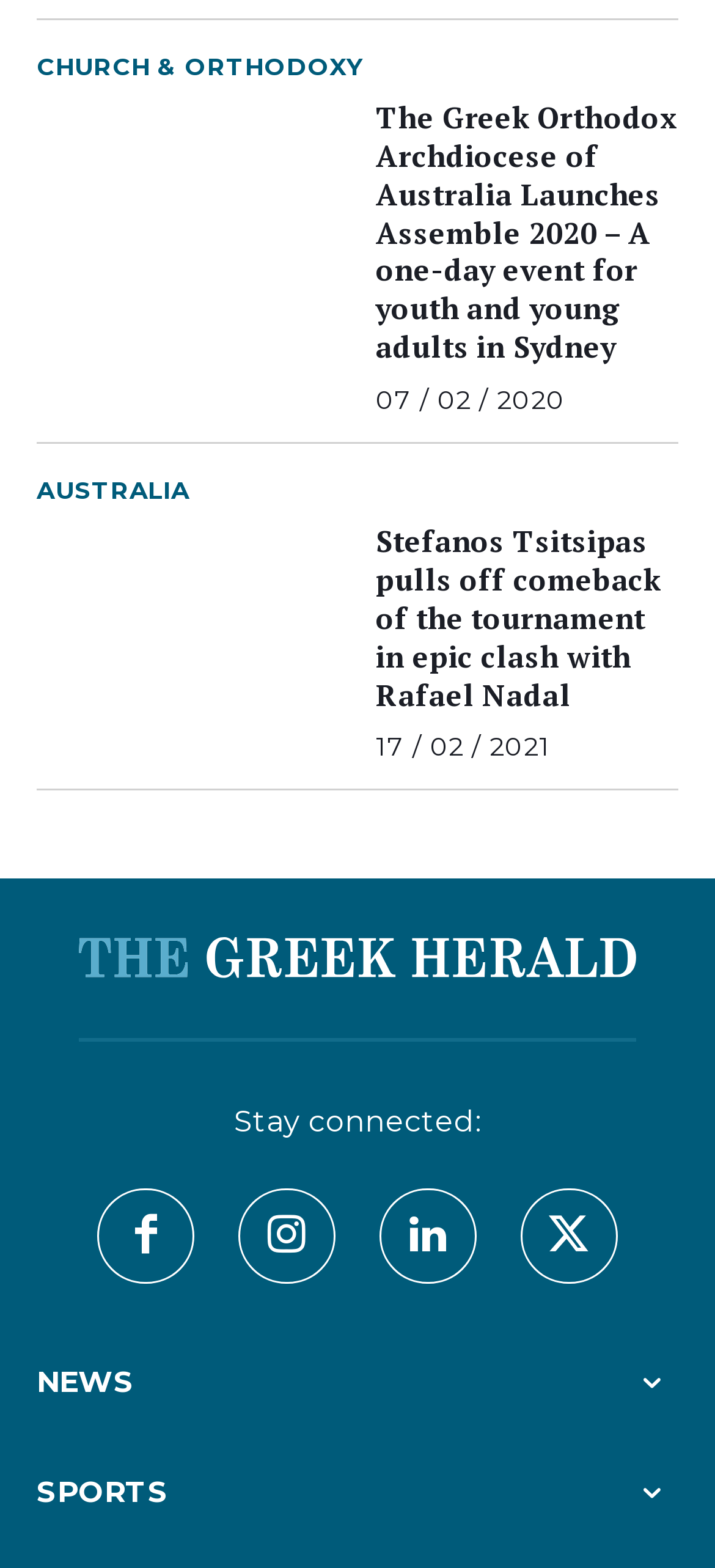What is the topic of the first article?
Give a one-word or short phrase answer based on the image.

Assemble 2020